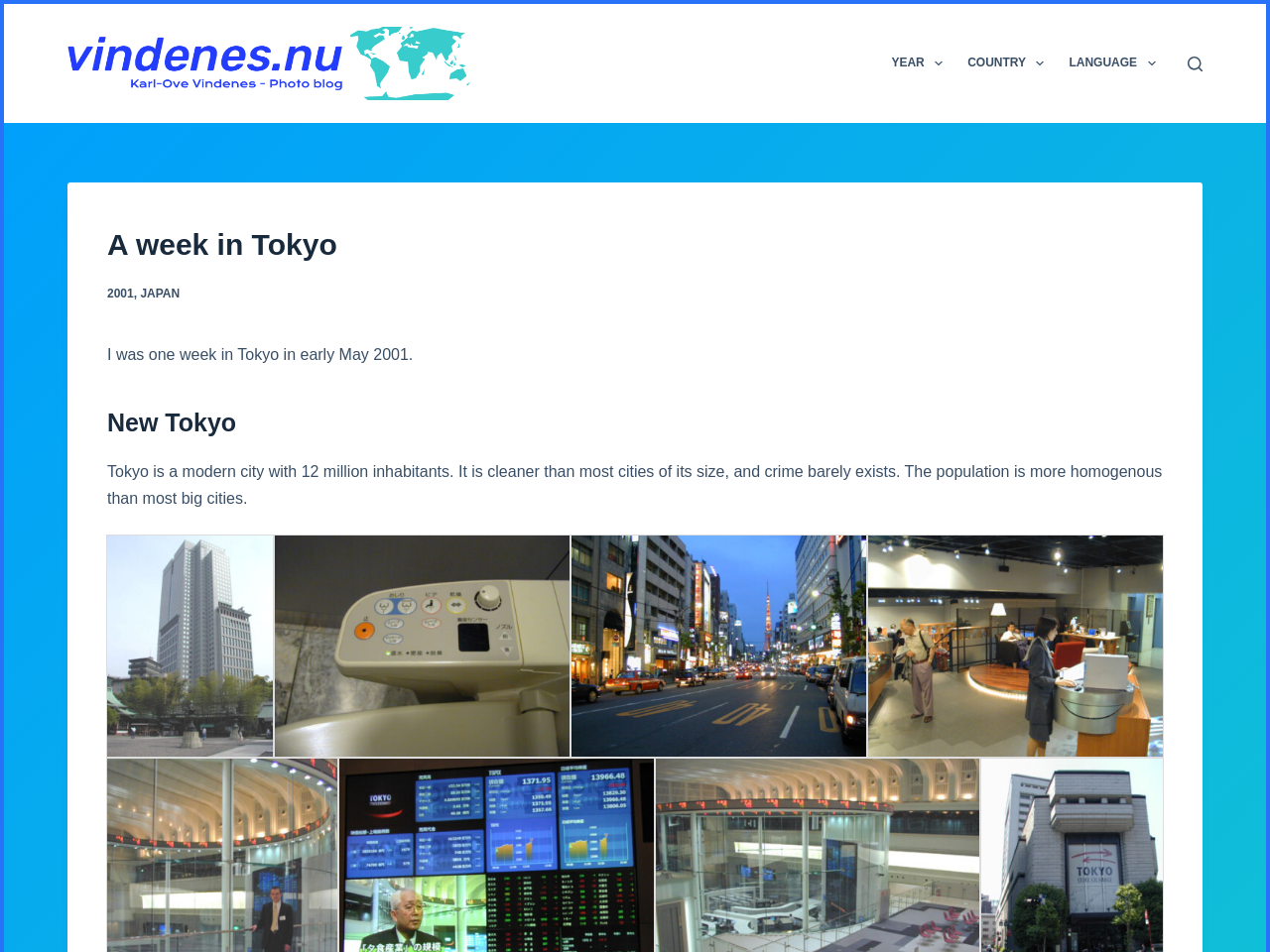Give an in-depth explanation of the webpage layout and content.

This webpage is a photo blog titled "A week in Tokyo – Karl-Ove Vindenes – Photo blog". At the top left, there is a link to skip to the content. Next to it, there is a link to the blog's title, accompanied by an image. 

On the top right, there is a horizontal navigation menu with four menu items: "YEAR", "COUNTRY", "LANGUAGE", and three dropdown menus. Each menu item has an accompanying image.

Below the navigation menu, there is a search button. 

The main content of the webpage is divided into sections. The first section has a heading "A week in Tokyo" followed by a brief description of the author's trip to Tokyo in 2001. There are links to the year "2001" and the country "JAPAN" below the heading.

The next section has a heading "New Tokyo" and a paragraph describing Tokyo as a modern city with a clean and safe environment. 

Below the text, there are four figures, each containing an image with a link. These images are arranged in a row, taking up most of the width of the webpage.